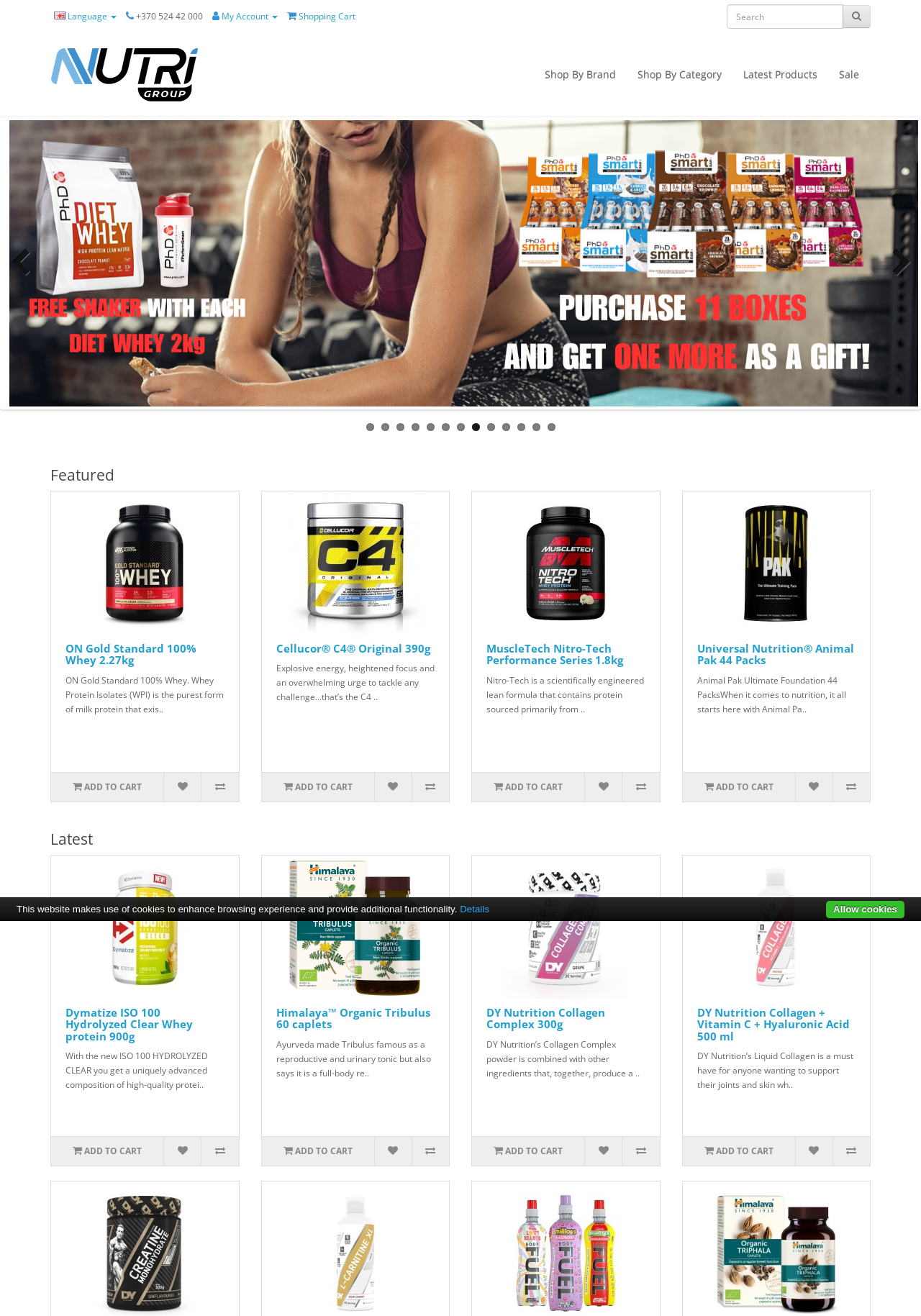Please identify the bounding box coordinates of the element I need to click to follow this instruction: "Read the introduction of the article".

None